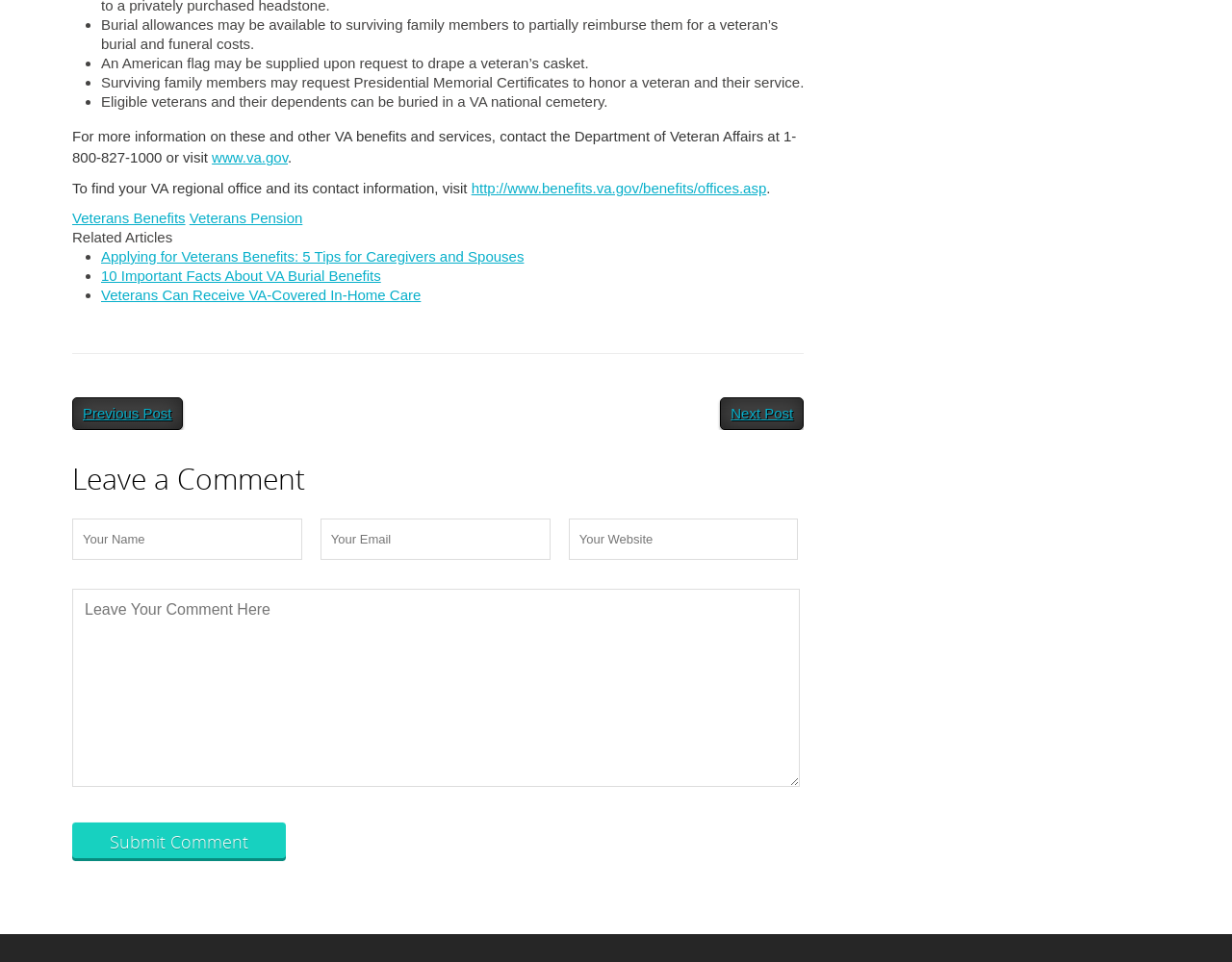Please locate the bounding box coordinates of the element that should be clicked to achieve the given instruction: "Contact the Department of Veteran Affairs".

[0.059, 0.133, 0.646, 0.172]